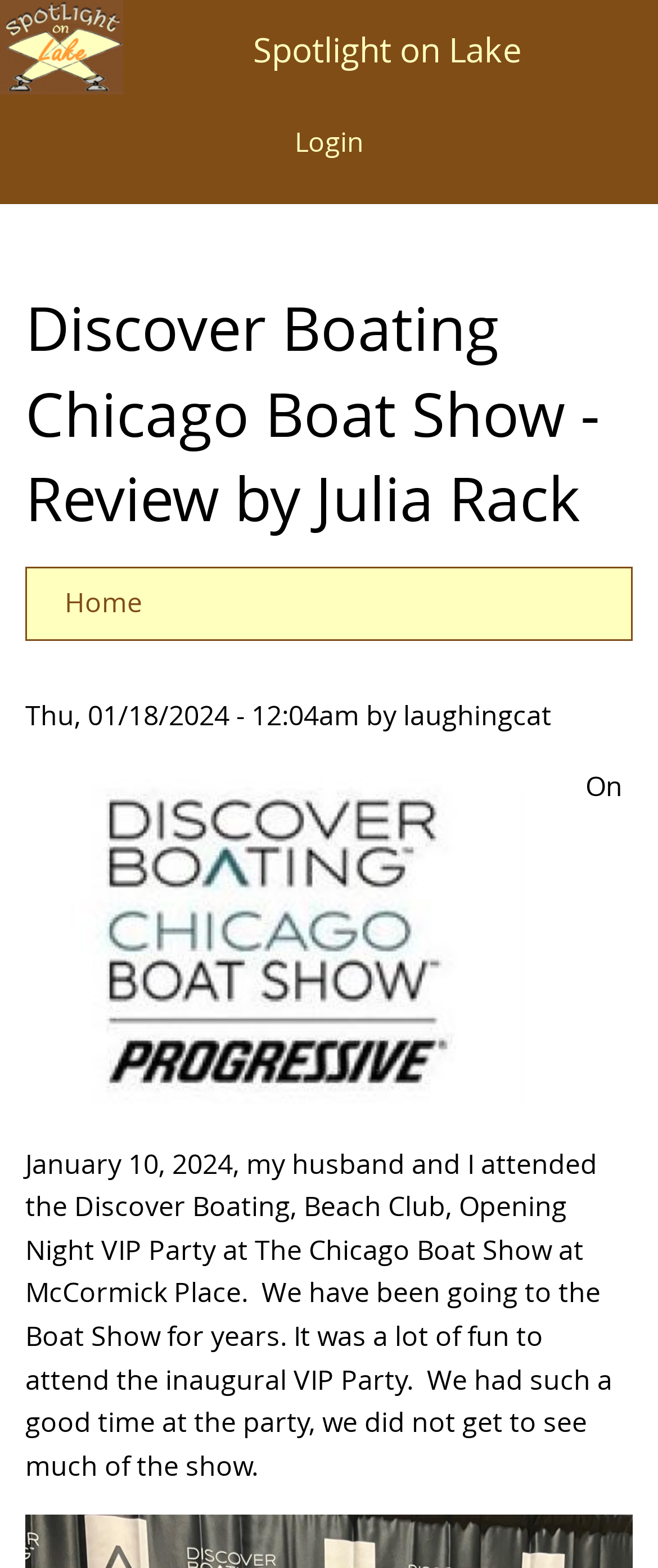Carefully observe the image and respond to the question with a detailed answer:
What is the date of the event mentioned in the article?

I found the date of the event by reading the article's content, which starts with 'On January 10, 2024, my husband and I attended the Discover Boating, Beach Club, Opening Night VIP Party at The Chicago Boat Show at McCormick Place.' This clearly mentions the date of the event as January 10, 2024.